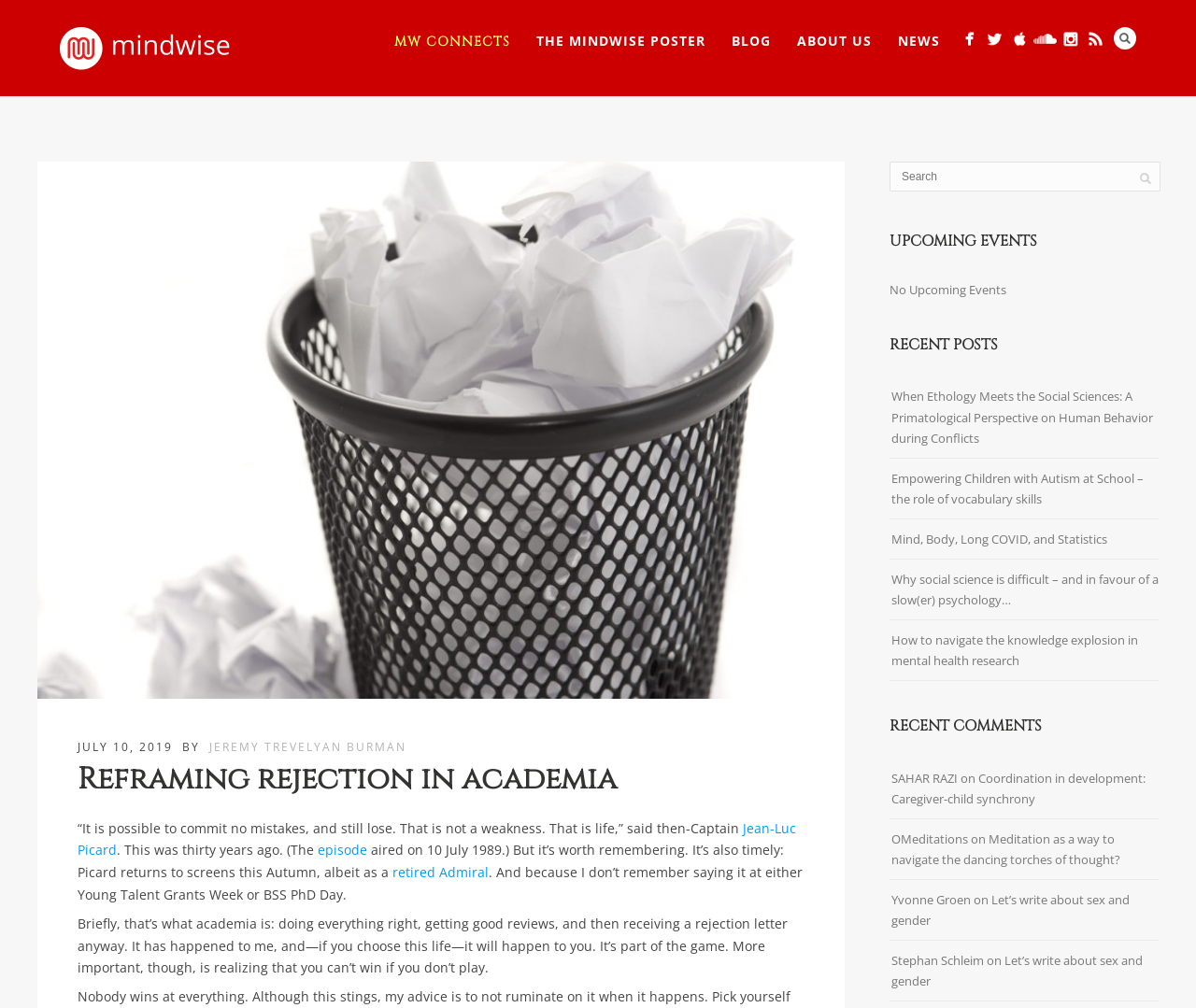Determine the bounding box coordinates of the section I need to click to execute the following instruction: "Search for a topic". Provide the coordinates as four float numbers between 0 and 1, i.e., [left, top, right, bottom].

[0.744, 0.16, 0.97, 0.19]